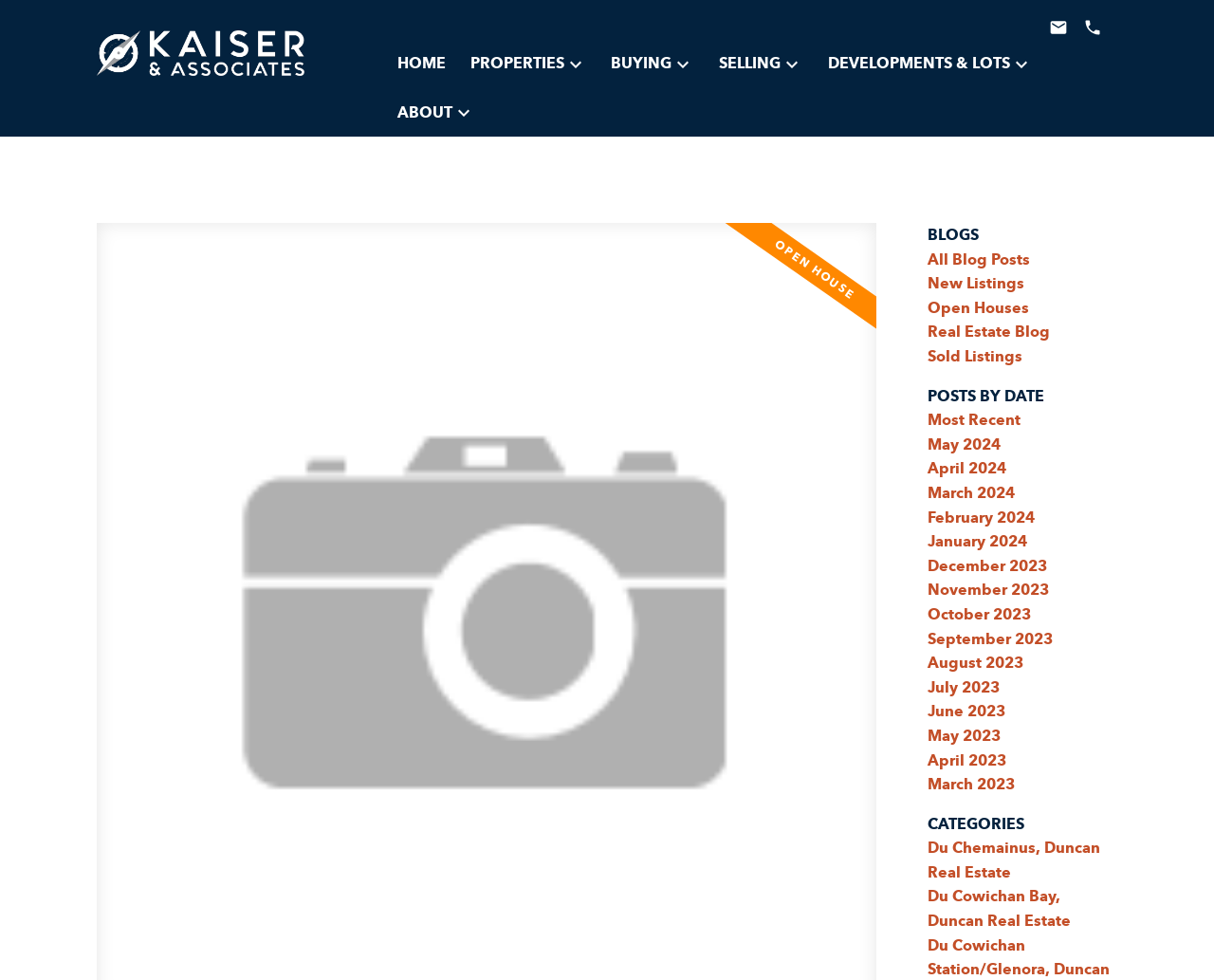Determine the bounding box coordinates for the area you should click to complete the following instruction: "Navigate to the Primary Menu".

[0.318, 0.04, 0.92, 0.139]